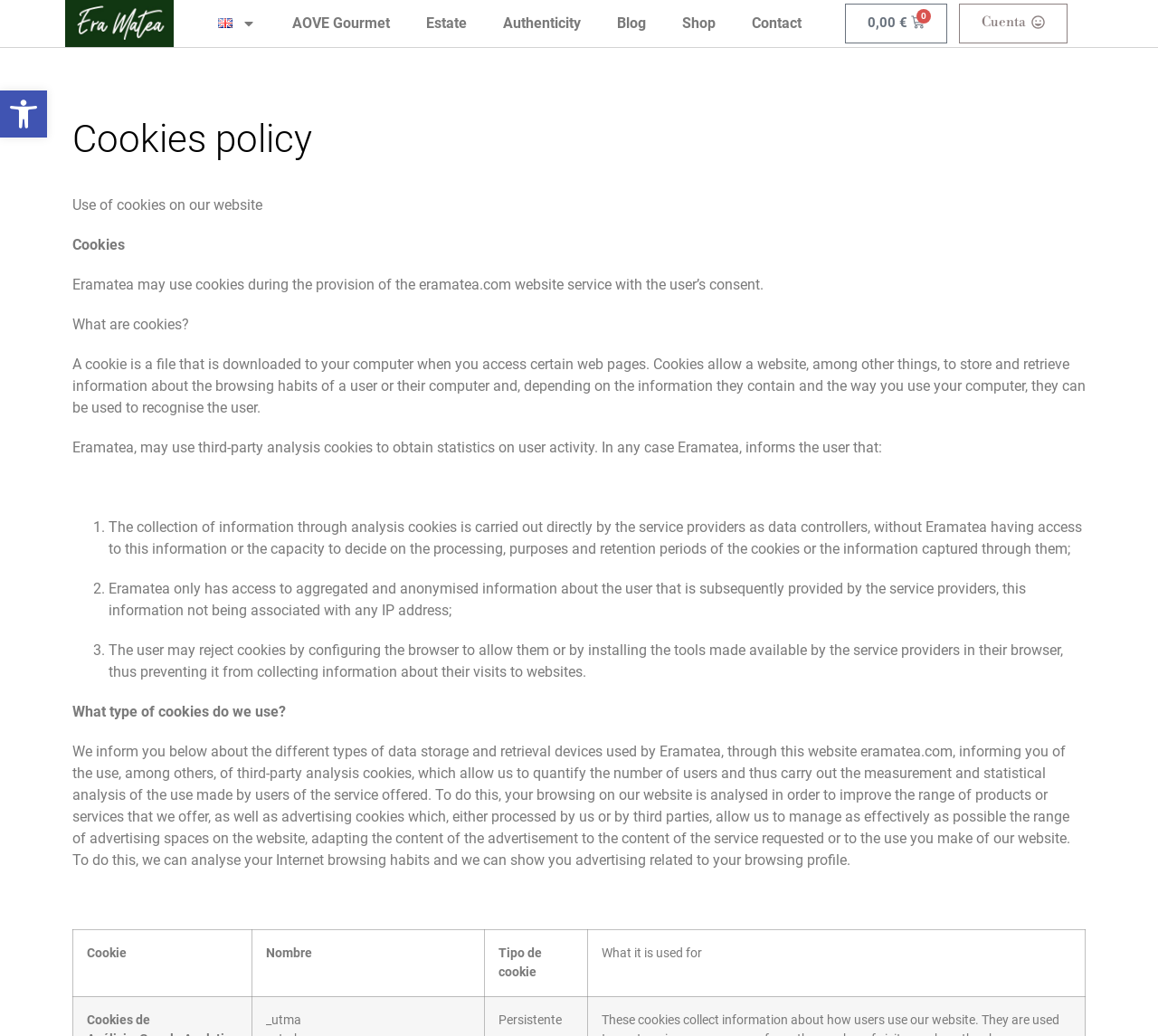What information is provided in the cookie table?
Provide a short answer using one word or a brief phrase based on the image.

Cookie name, type, and purpose